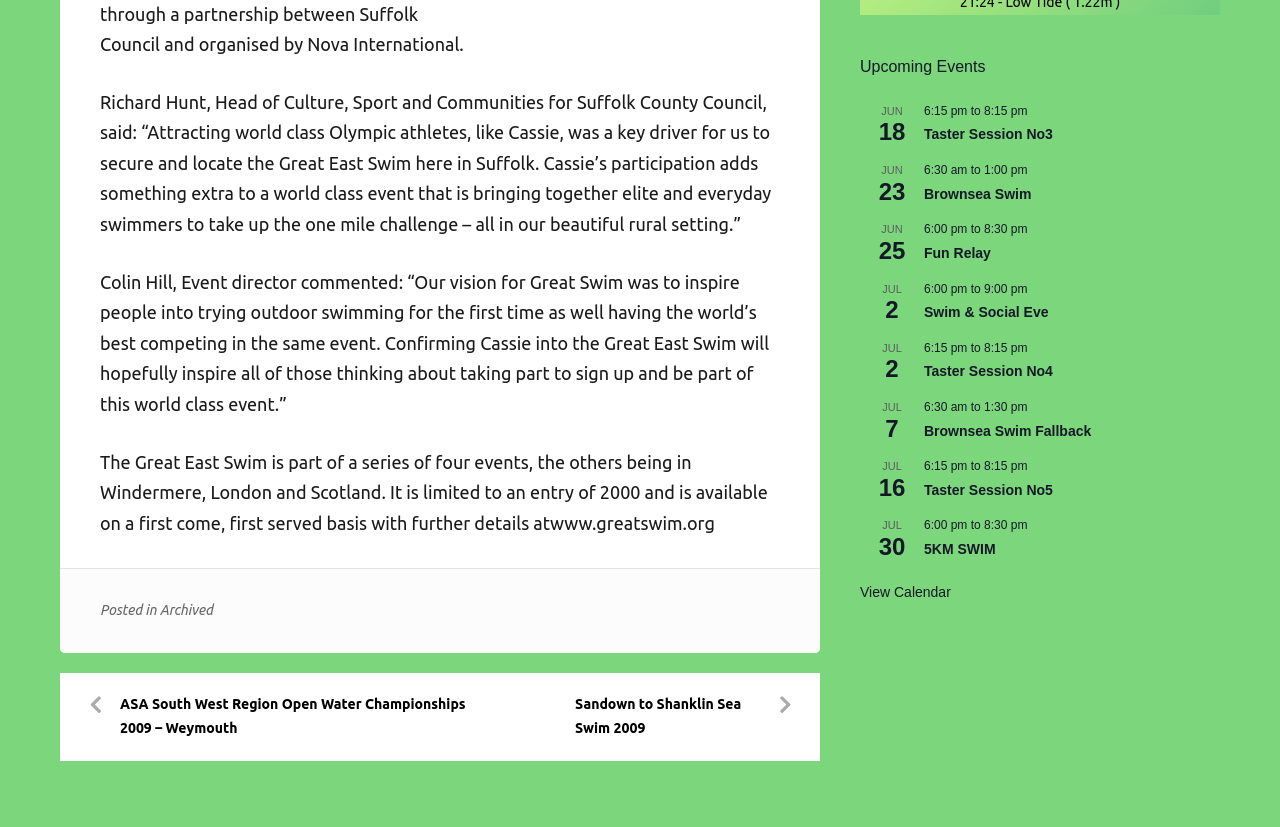Locate the bounding box coordinates of the element that needs to be clicked to carry out the instruction: "Click on the 'Taster Session No3' link". The coordinates should be given as four float numbers ranging from 0 to 1, i.e., [left, top, right, bottom].

[0.722, 0.153, 0.823, 0.173]